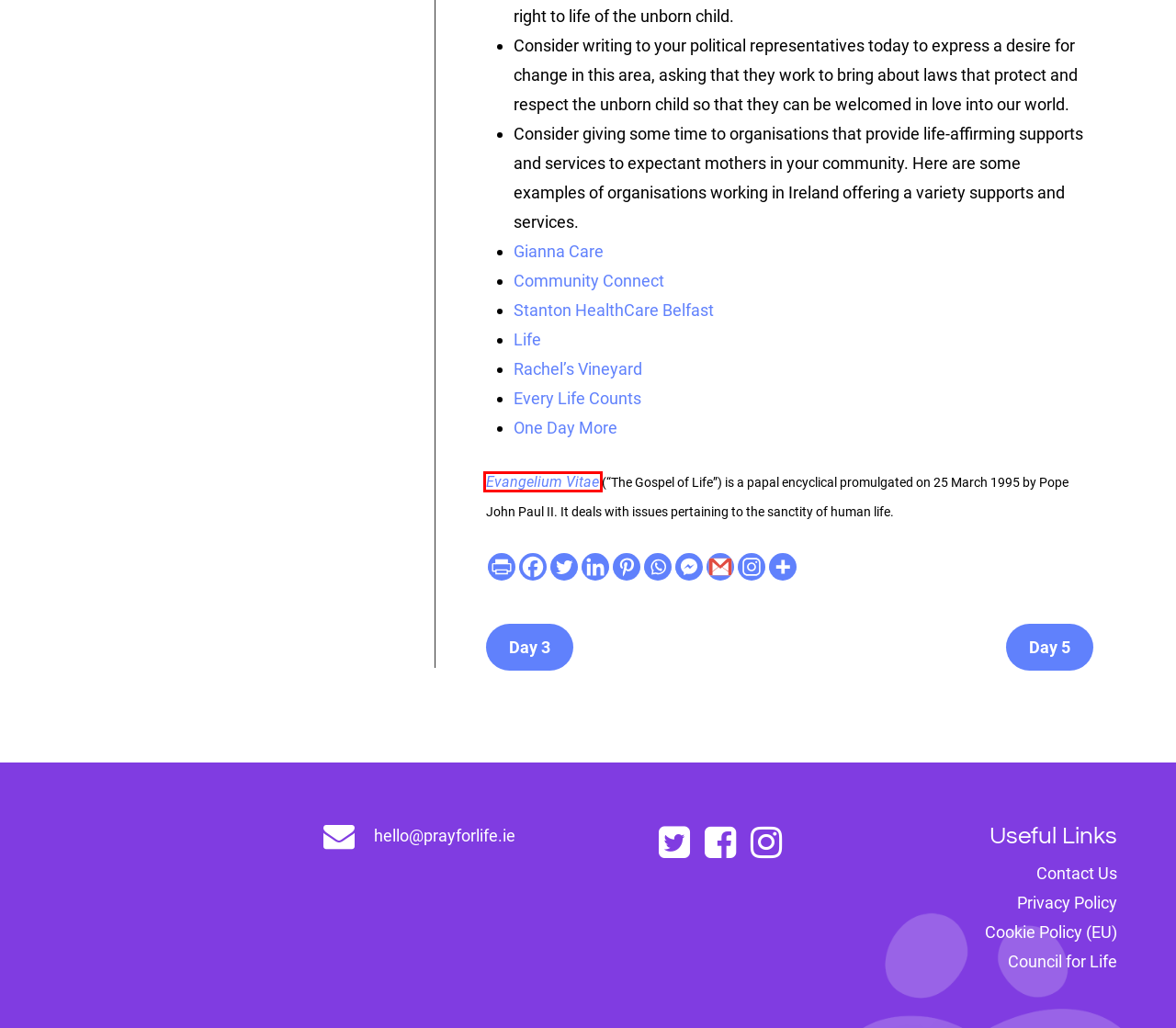Please examine the screenshot provided, which contains a red bounding box around a UI element. Select the webpage description that most accurately describes the new page displayed after clicking the highlighted element. Here are the candidates:
A. Pregnancy Matters™ - Life
B. PrintFriendly.com: Print & PDF
C. Community Connect
D. Evangelium Vitae (25 March 1995) | John Paul II
E. Home - One Day More
F. Stanton Healthcare Belfast
G. Abortion Regret
H. Council for Life | Every human life is beautiful, every human life is precious. Choose Life!

D